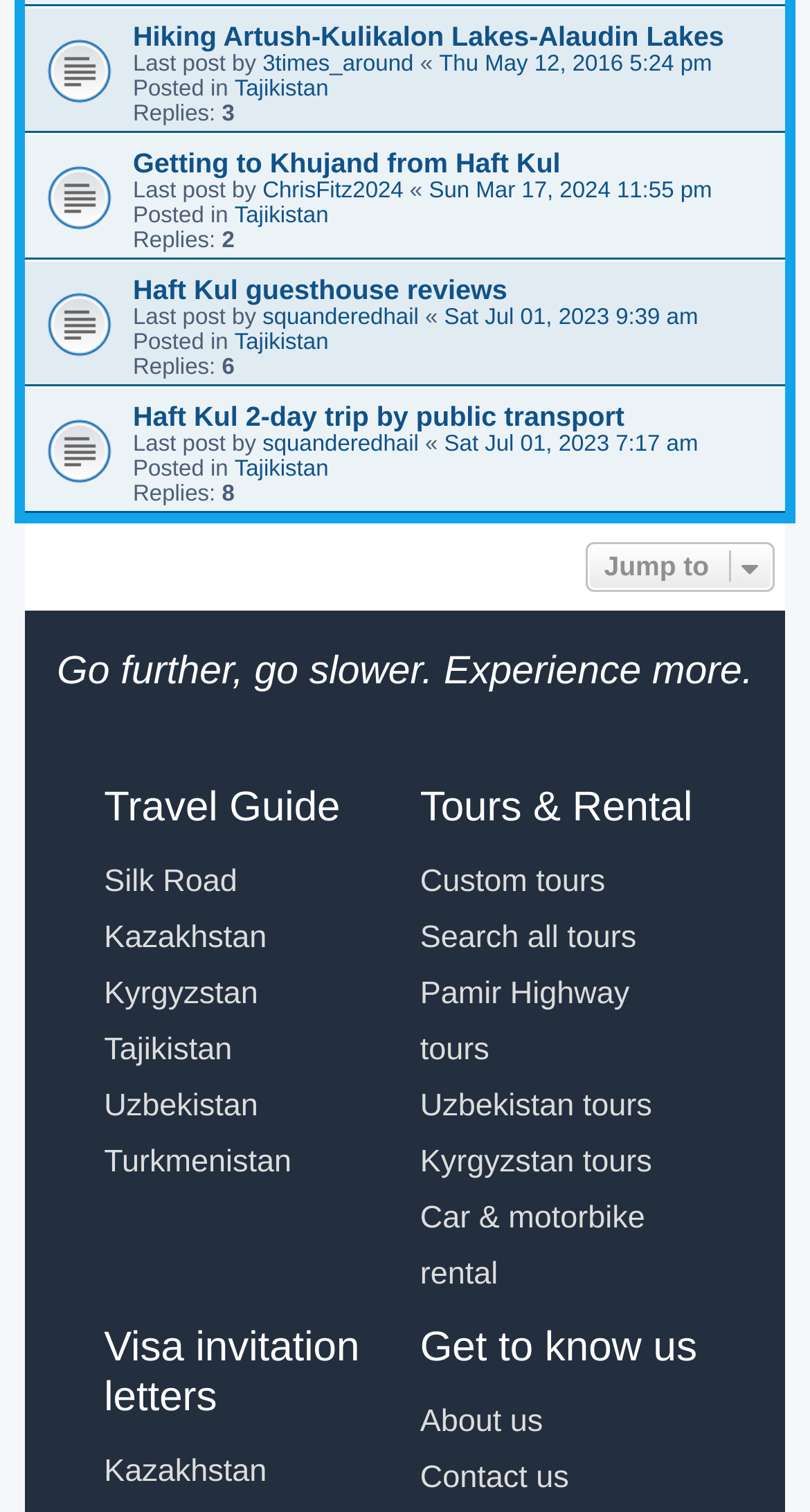Specify the bounding box coordinates of the area to click in order to follow the given instruction: "Learn about the website."

[0.519, 0.921, 0.67, 0.958]